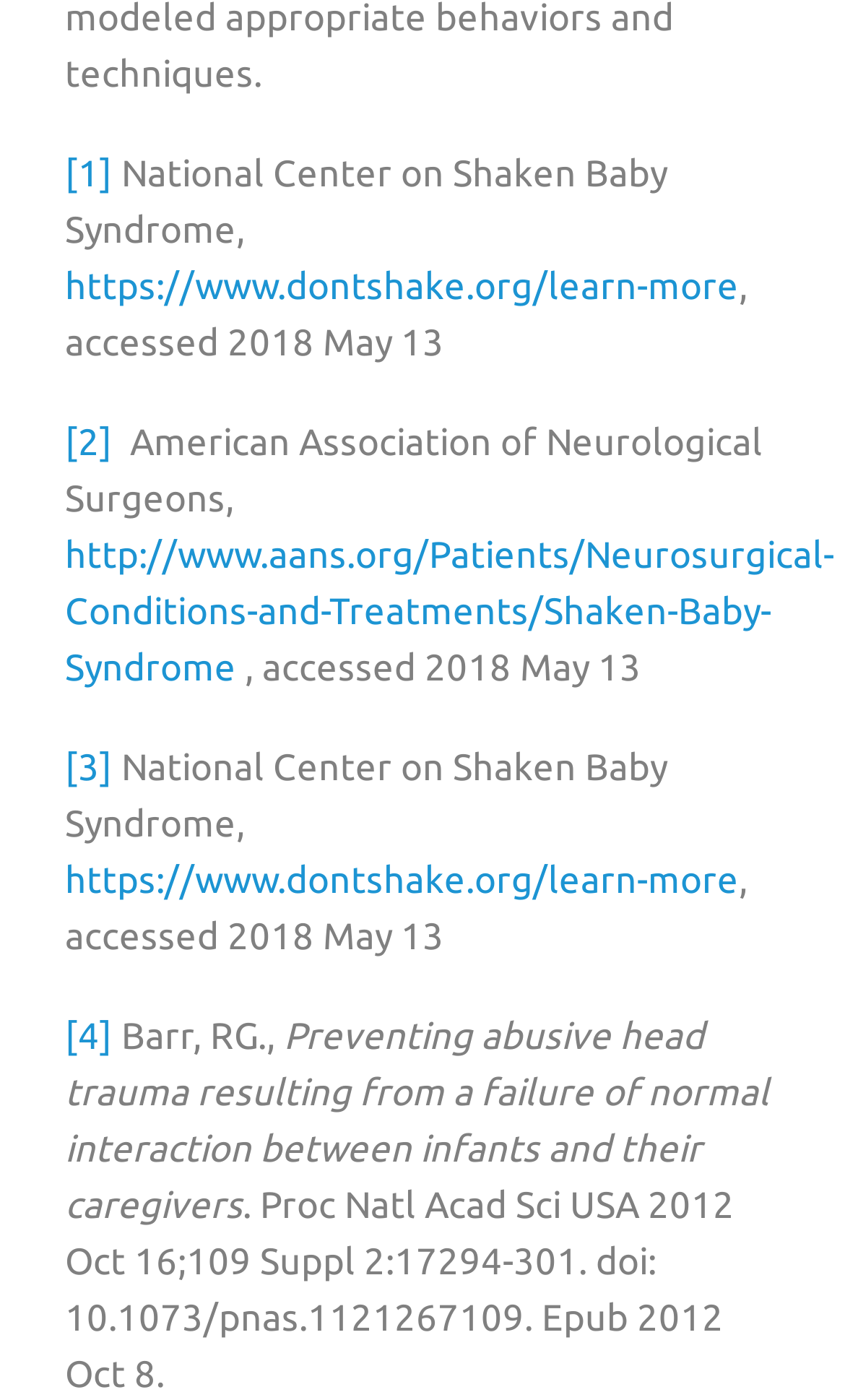What is the name of the author of the fourth reference?
With the help of the image, please provide a detailed response to the question.

I looked at the static text elements that appear to be the authors of the references and found that the author of the fourth reference is Barr, RG.